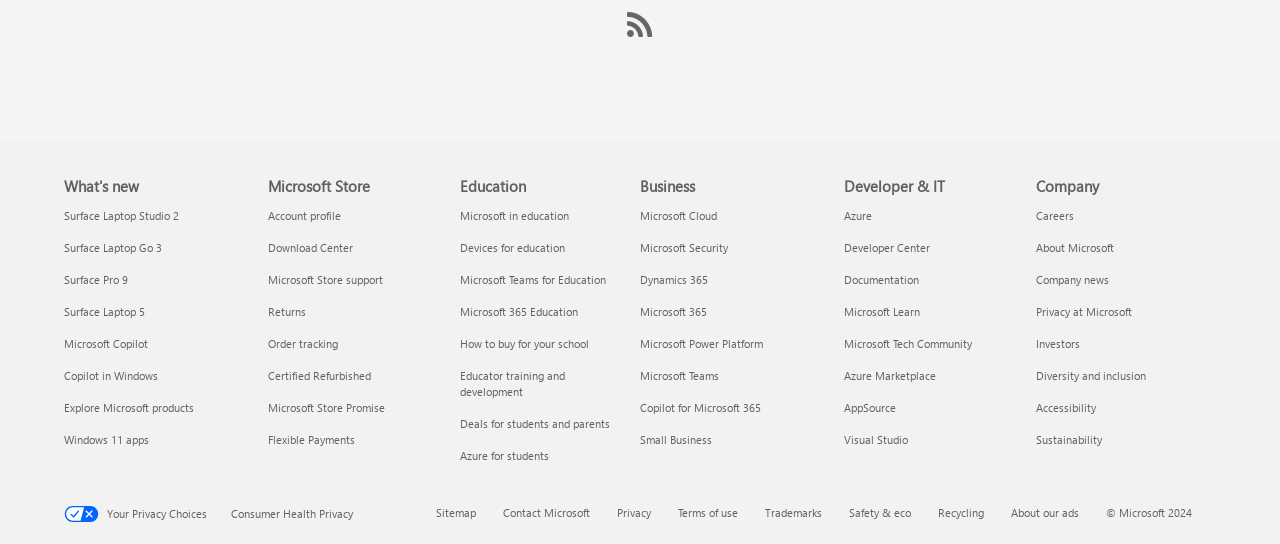Determine the bounding box coordinates for the element that should be clicked to follow this instruction: "View Careers at Microsoft". The coordinates should be given as four float numbers between 0 and 1, in the format [left, top, right, bottom].

[0.809, 0.383, 0.839, 0.411]